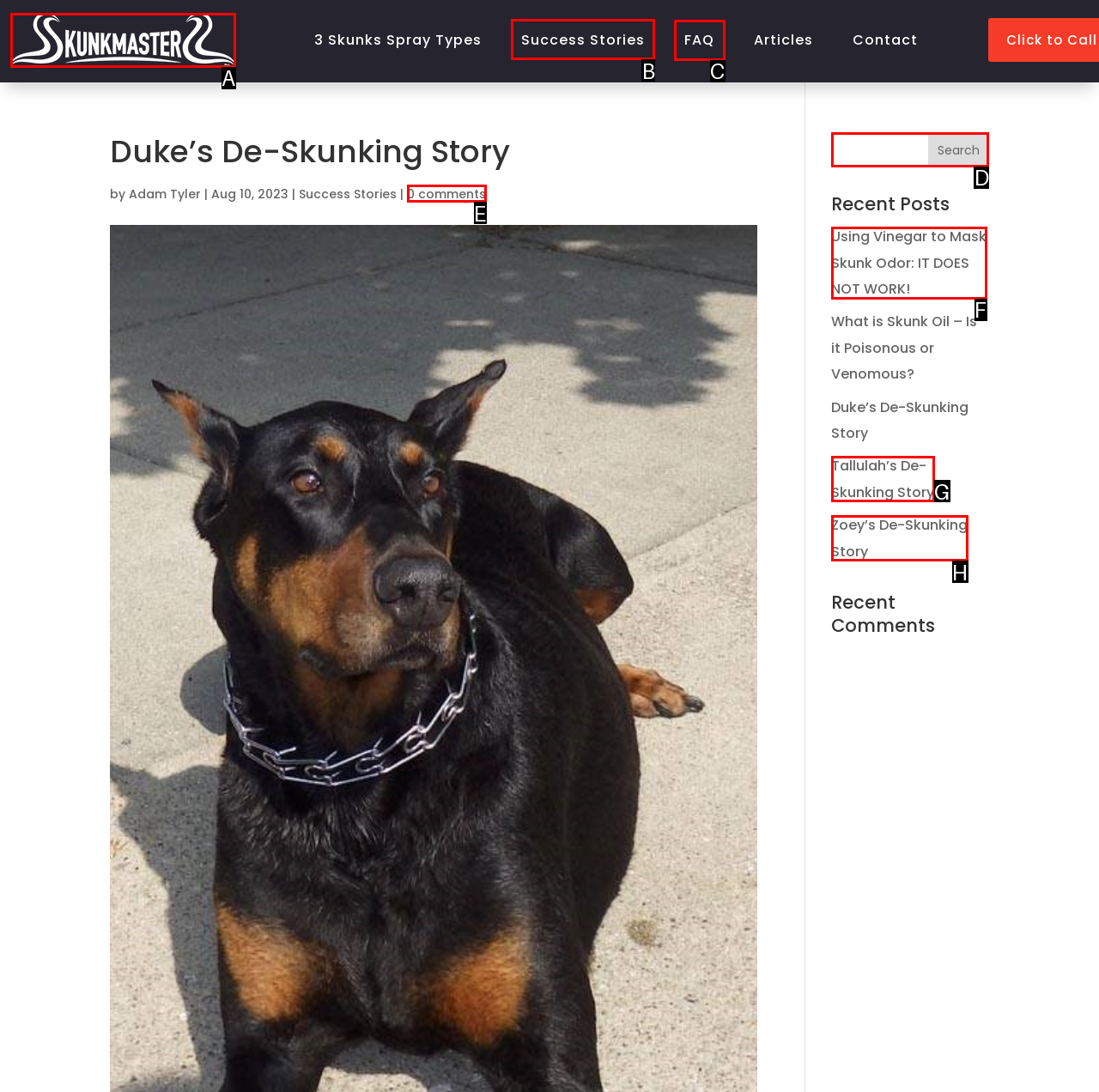Identify which lettered option completes the task: go to Success Stories. Provide the letter of the correct choice.

B